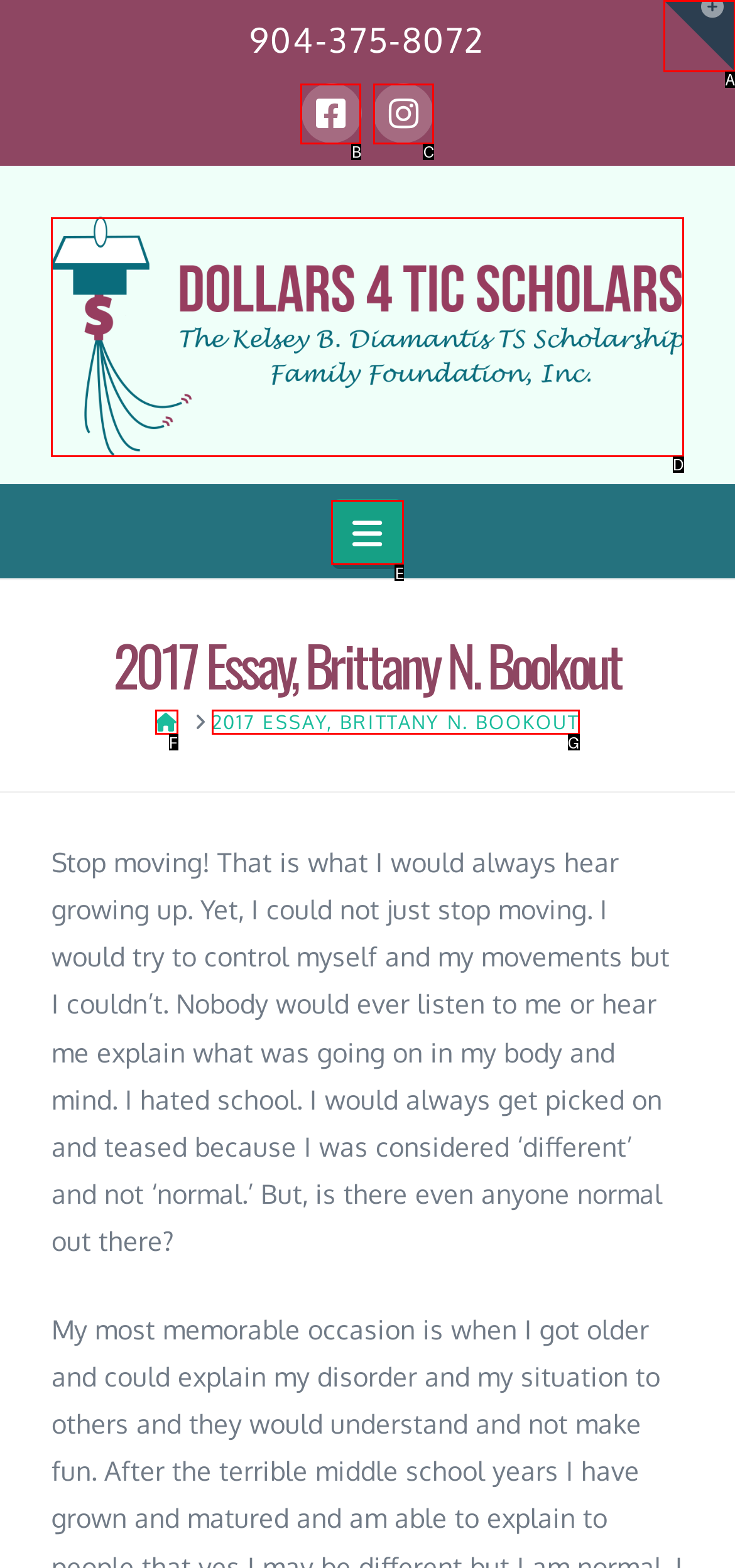Refer to the element description: 2017 Essay, Brittany N. Bookout and identify the matching HTML element. State your answer with the appropriate letter.

G